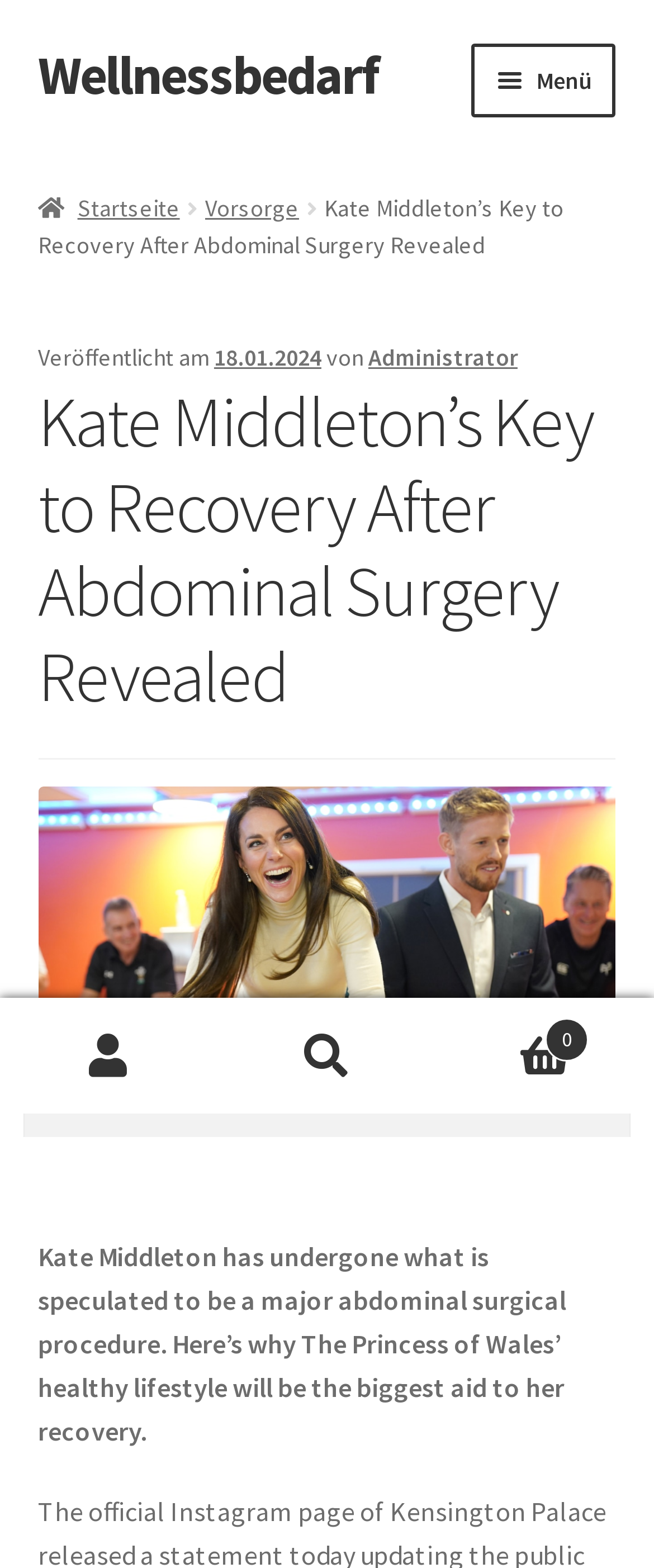Please identify the bounding box coordinates of the clickable element to fulfill the following instruction: "go to wellnessbedarf". The coordinates should be four float numbers between 0 and 1, i.e., [left, top, right, bottom].

[0.058, 0.027, 0.581, 0.069]